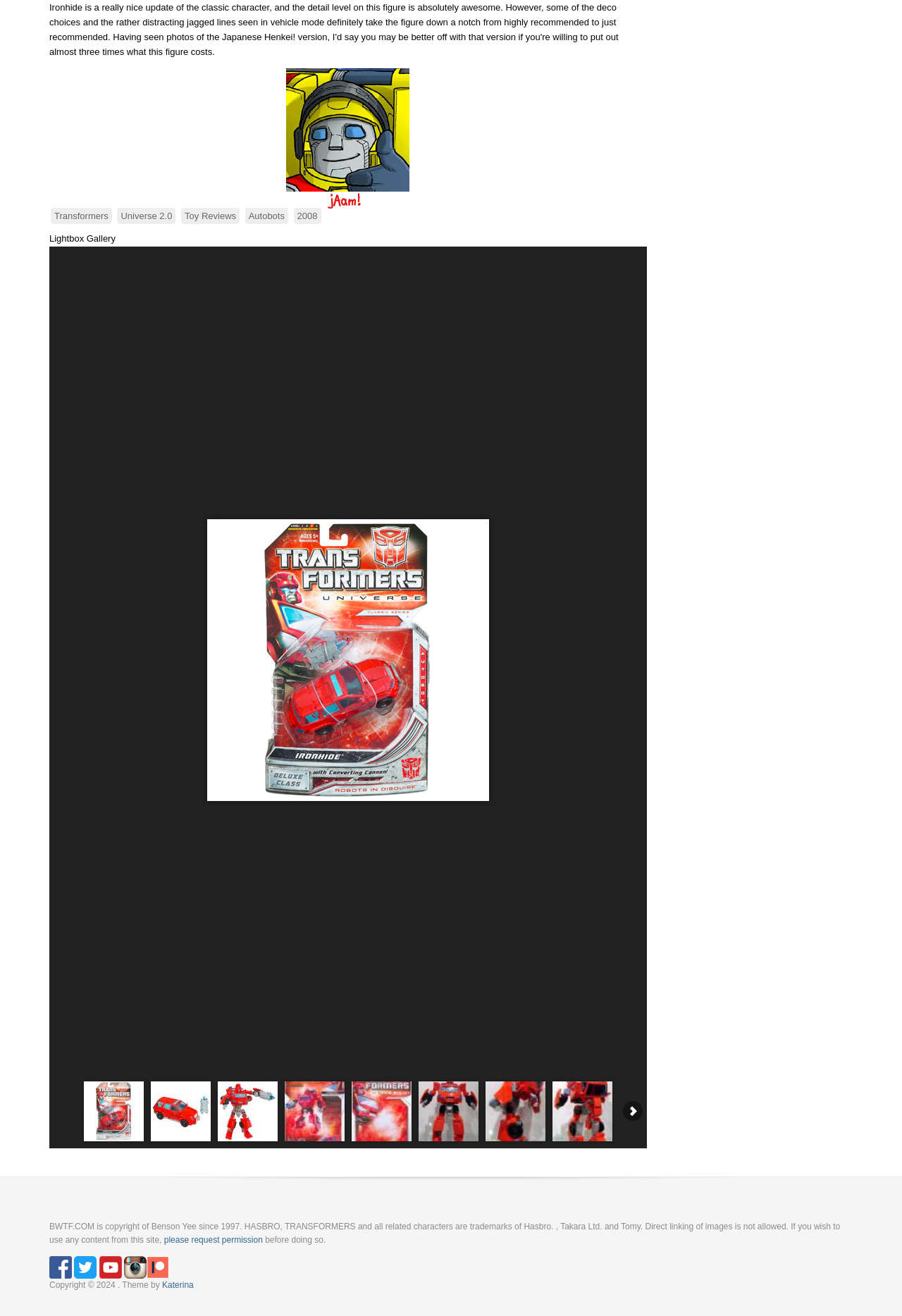Locate the bounding box coordinates of the element you need to click to accomplish the task described by this instruction: "Check the 'Ironhide' toy review images".

[0.055, 0.187, 0.717, 0.873]